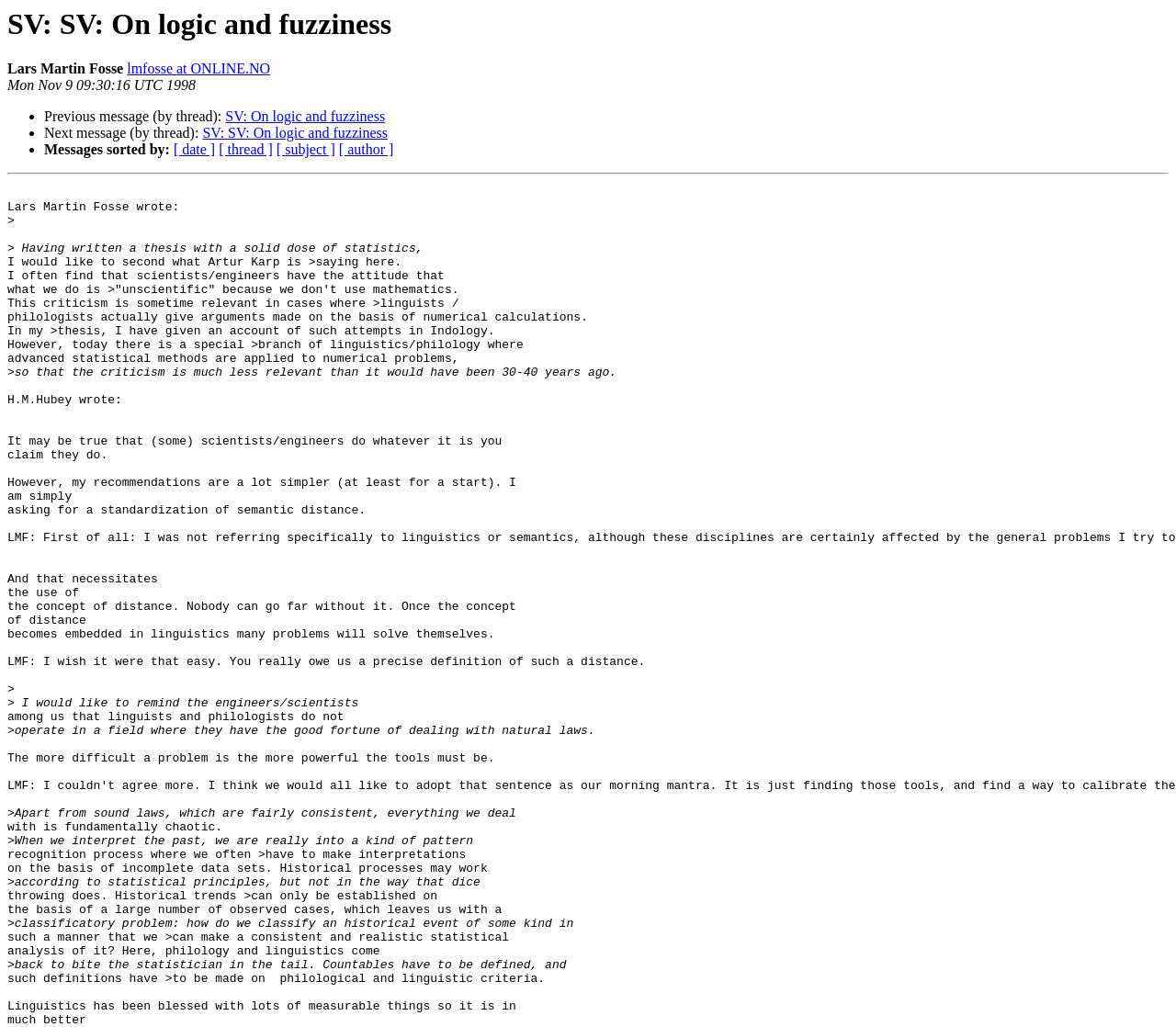Answer this question in one word or a short phrase: What is the bounding box coordinate of the separator?

[0.006, 0.169, 0.994, 0.17]